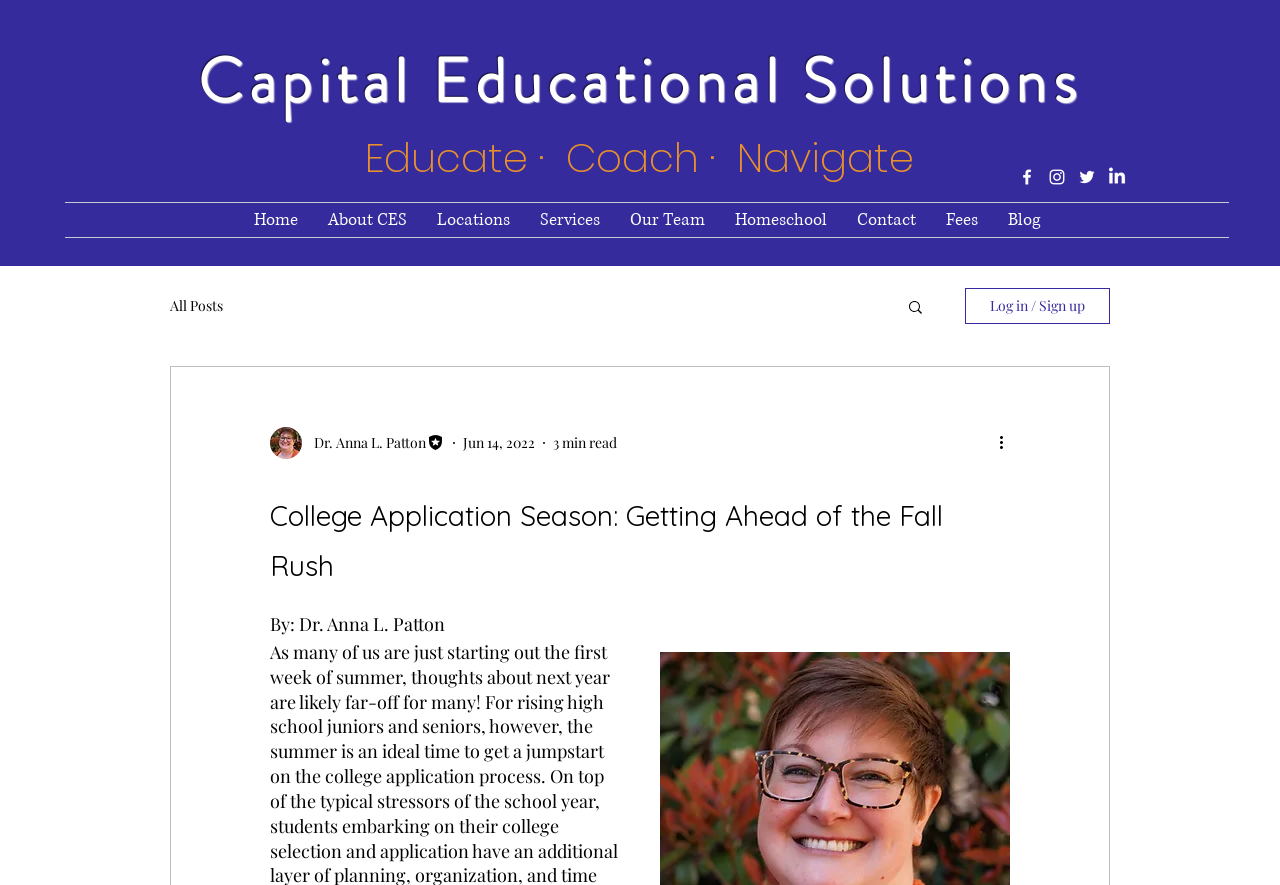Give a one-word or phrase response to the following question: What is the profession of Dr. Anna L. Patton?

Editor